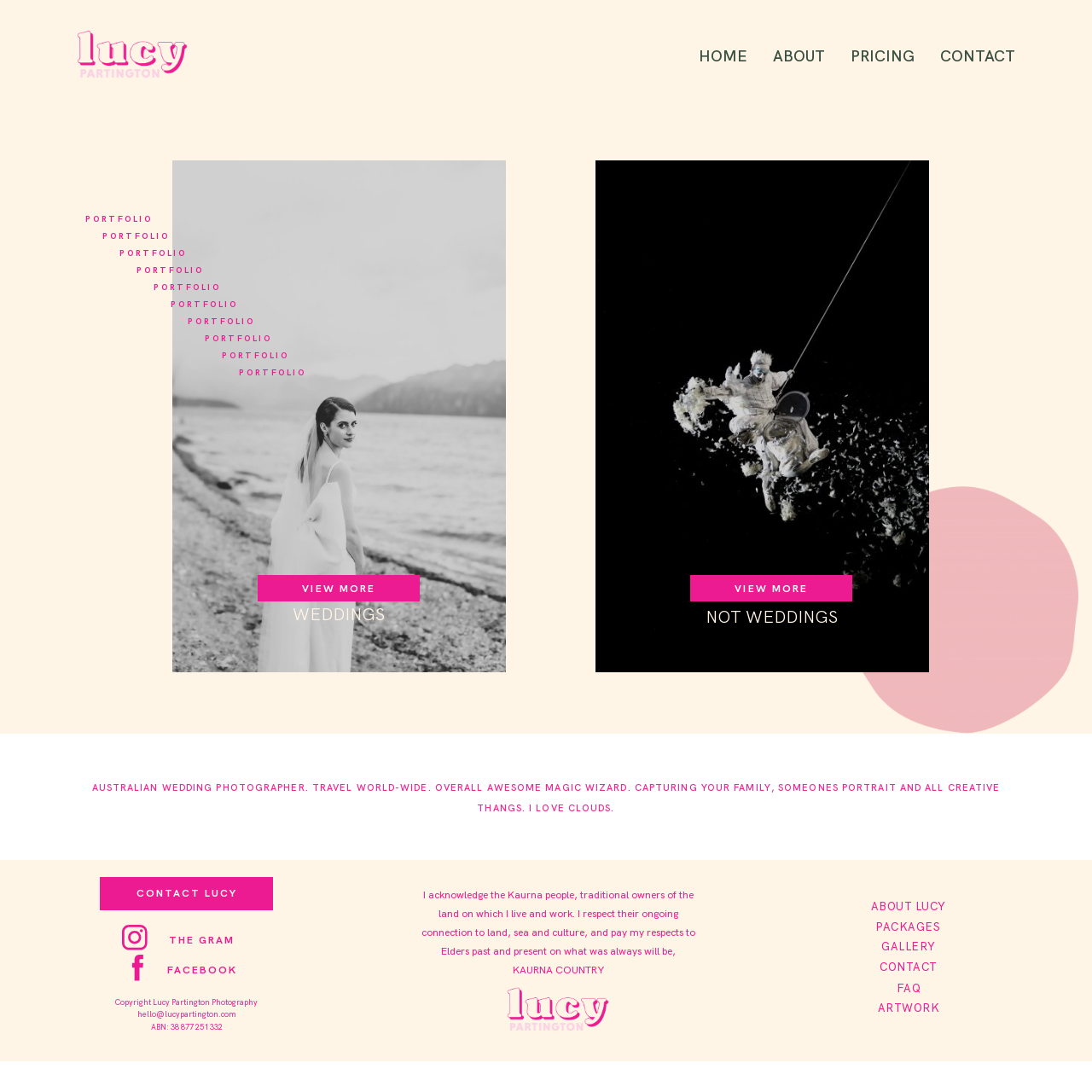Respond with a single word or phrase to the following question: What is the last link in the footer section?

FAQ